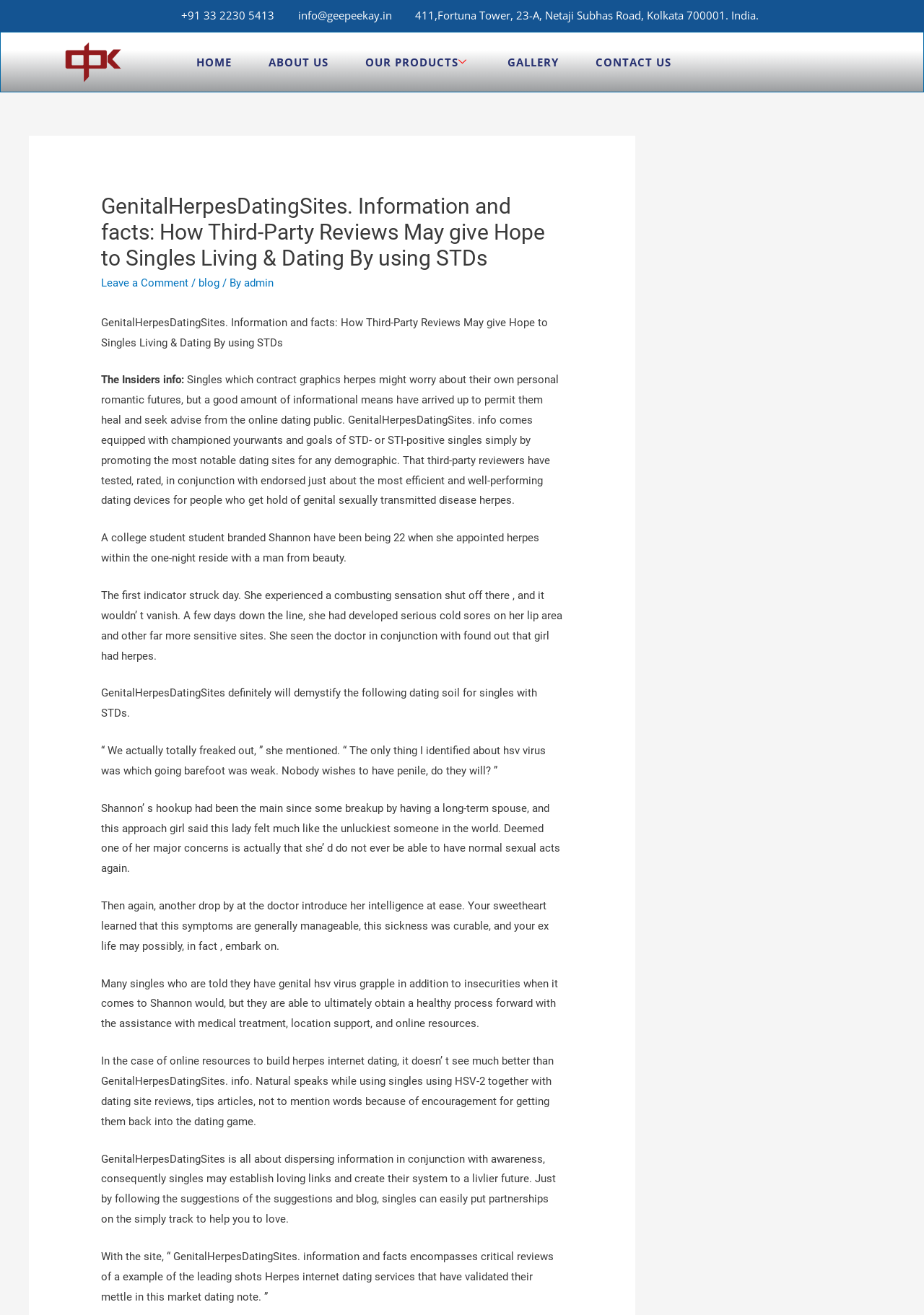What is the website's email address?
Based on the image, answer the question with a single word or brief phrase.

info@geepeekay.in